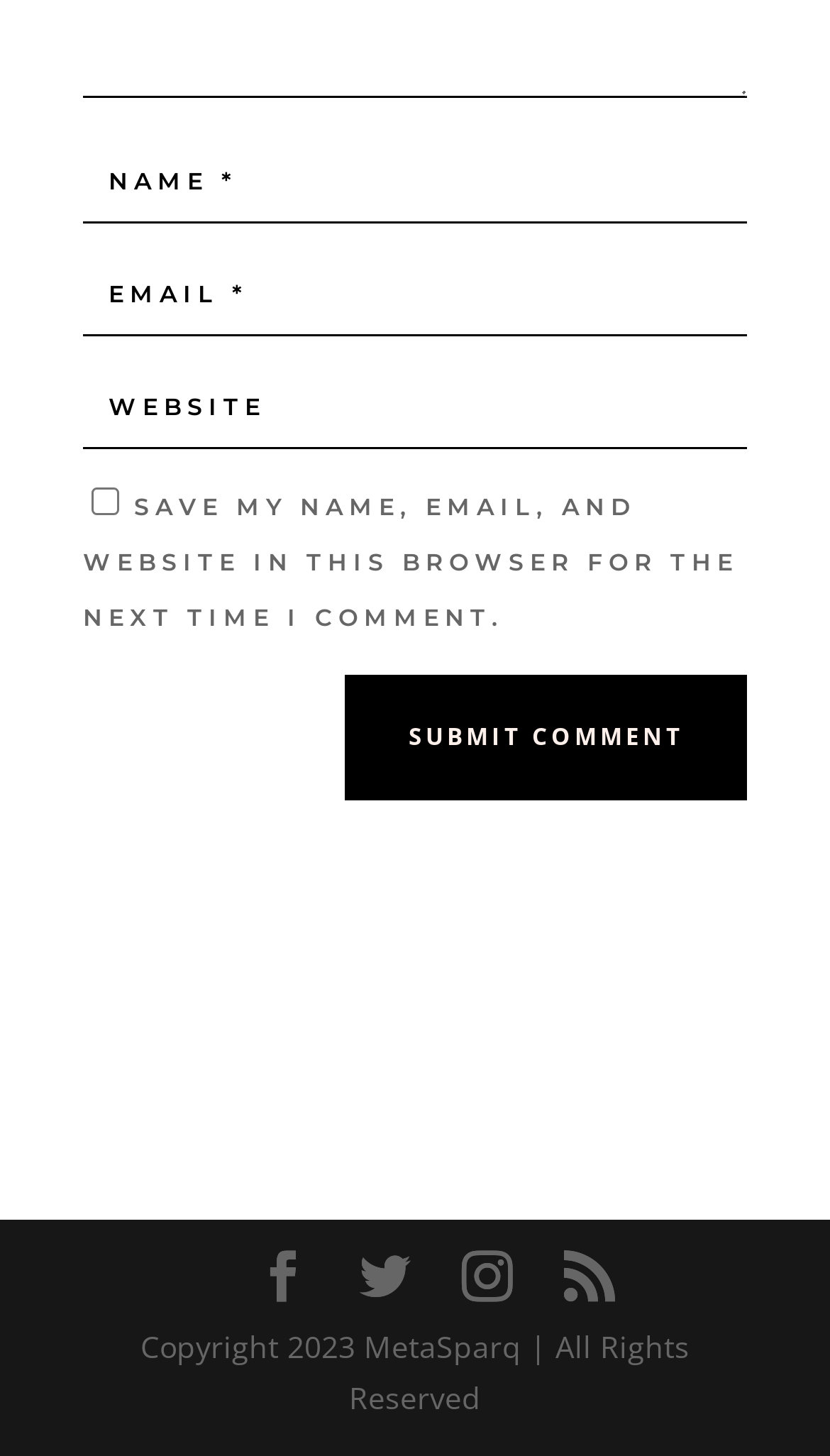Find the bounding box coordinates for the HTML element specified by: "input value="Email *" aria-describedby="email-notes" name="email"".

[0.1, 0.175, 0.9, 0.232]